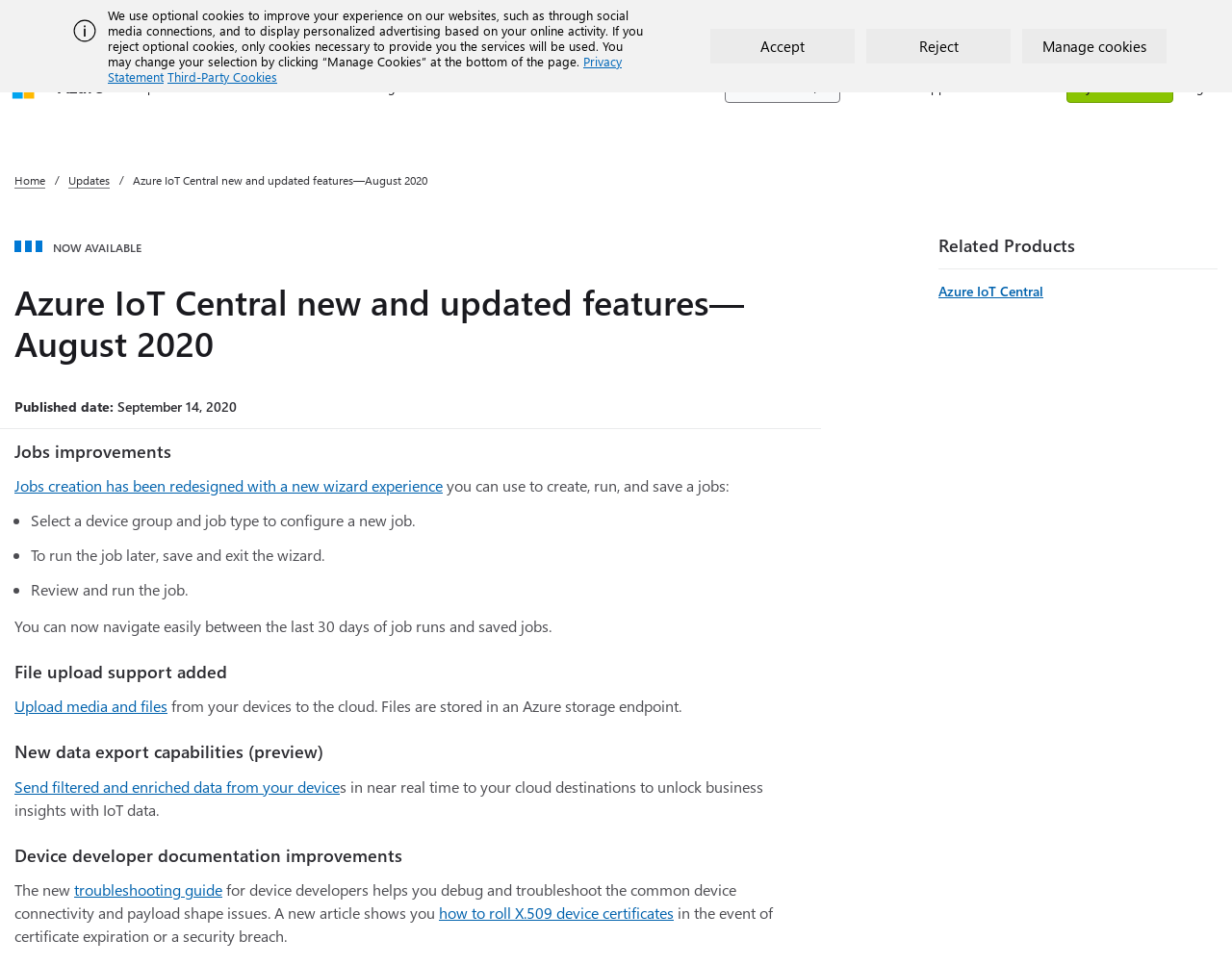Determine the bounding box coordinates for the element that should be clicked to follow this instruction: "Click on the 'PDFs' link". The coordinates should be given as four float numbers between 0 and 1, in the format [left, top, right, bottom].

None